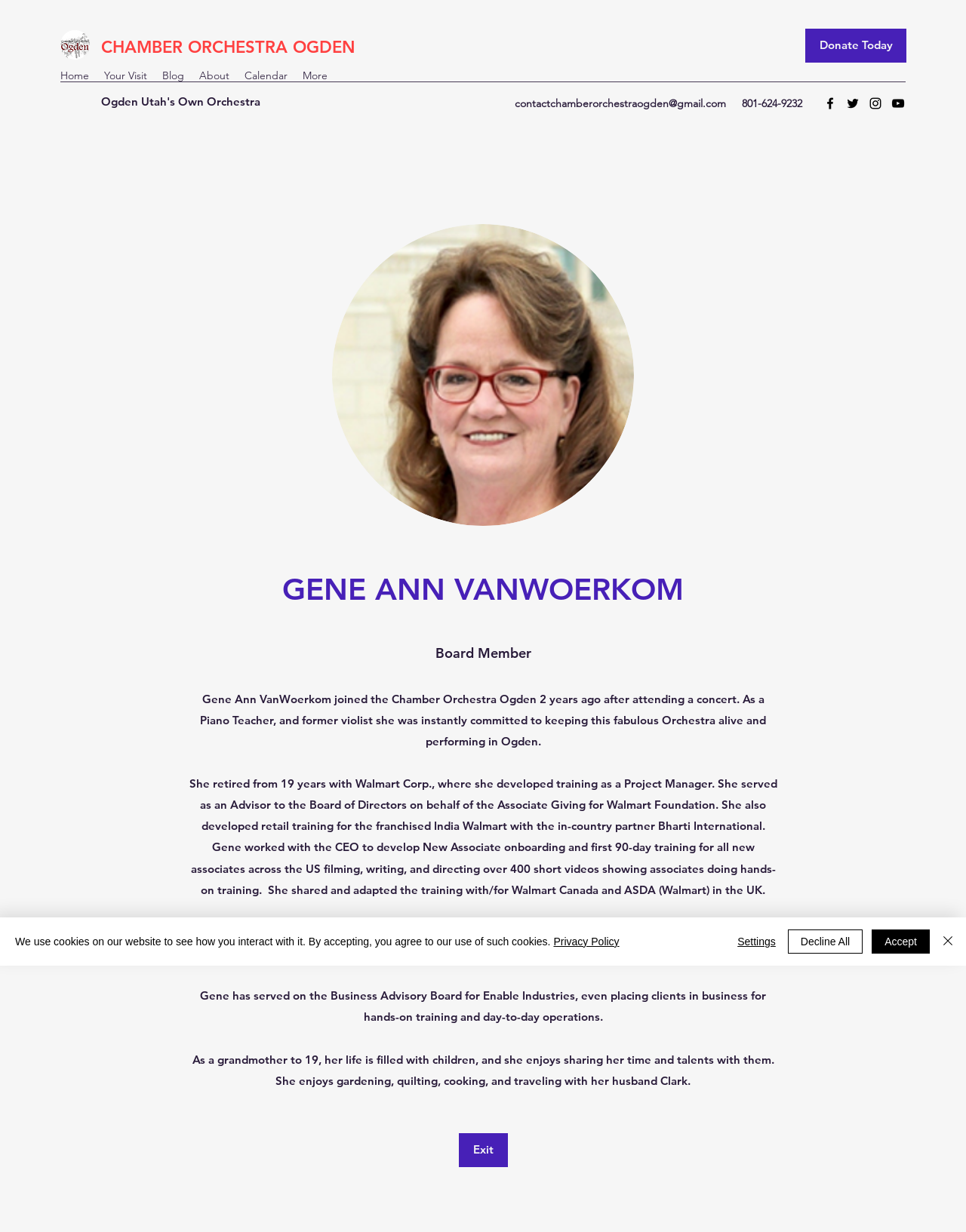From the screenshot, find the bounding box of the UI element matching this description: "CHAMBER ORCHESTRA OGDEN". Supply the bounding box coordinates in the form [left, top, right, bottom], each a float between 0 and 1.

[0.105, 0.03, 0.368, 0.047]